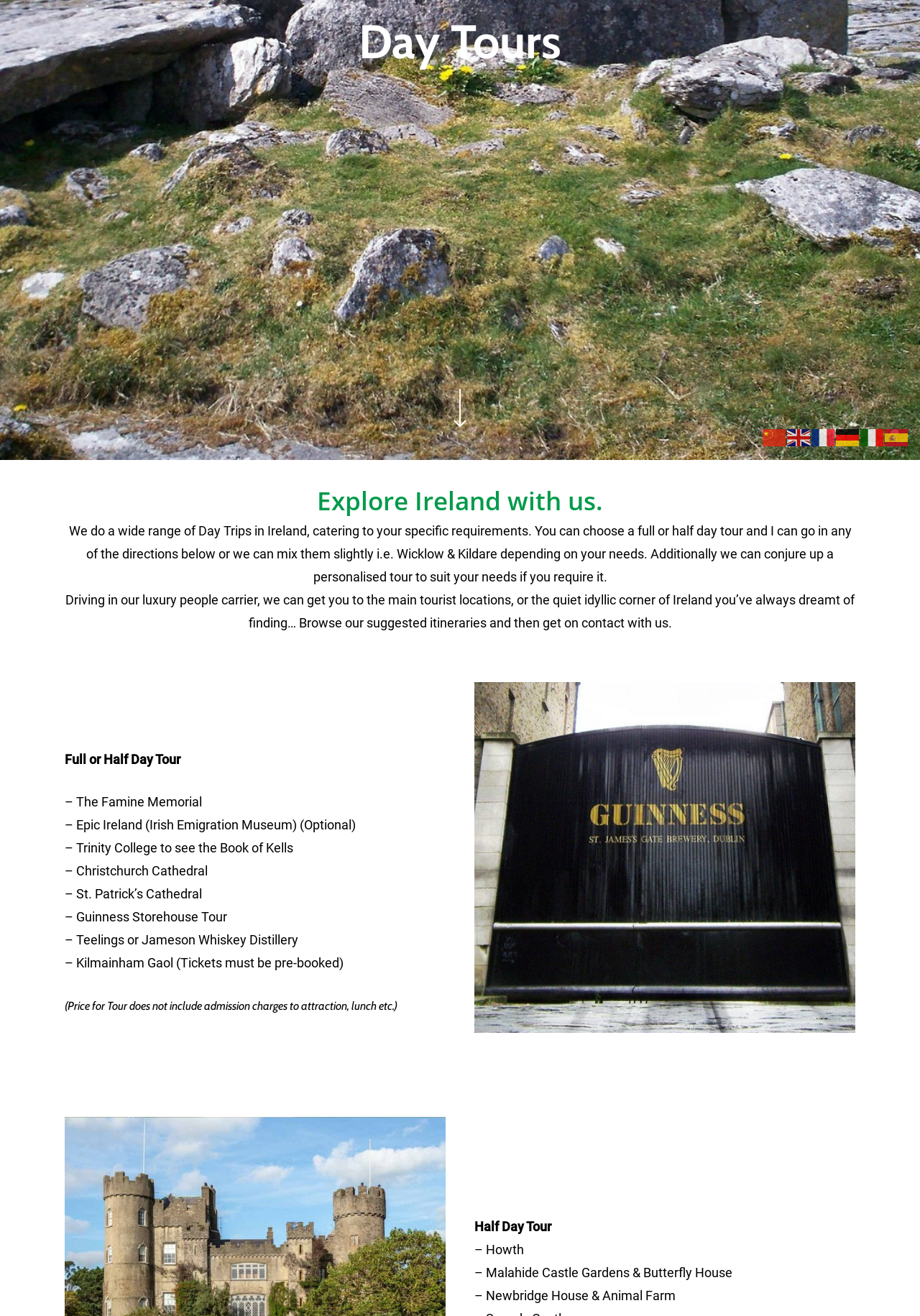Based on the description "title="English"", find the bounding box of the specified UI element.

[0.855, 0.326, 0.882, 0.337]